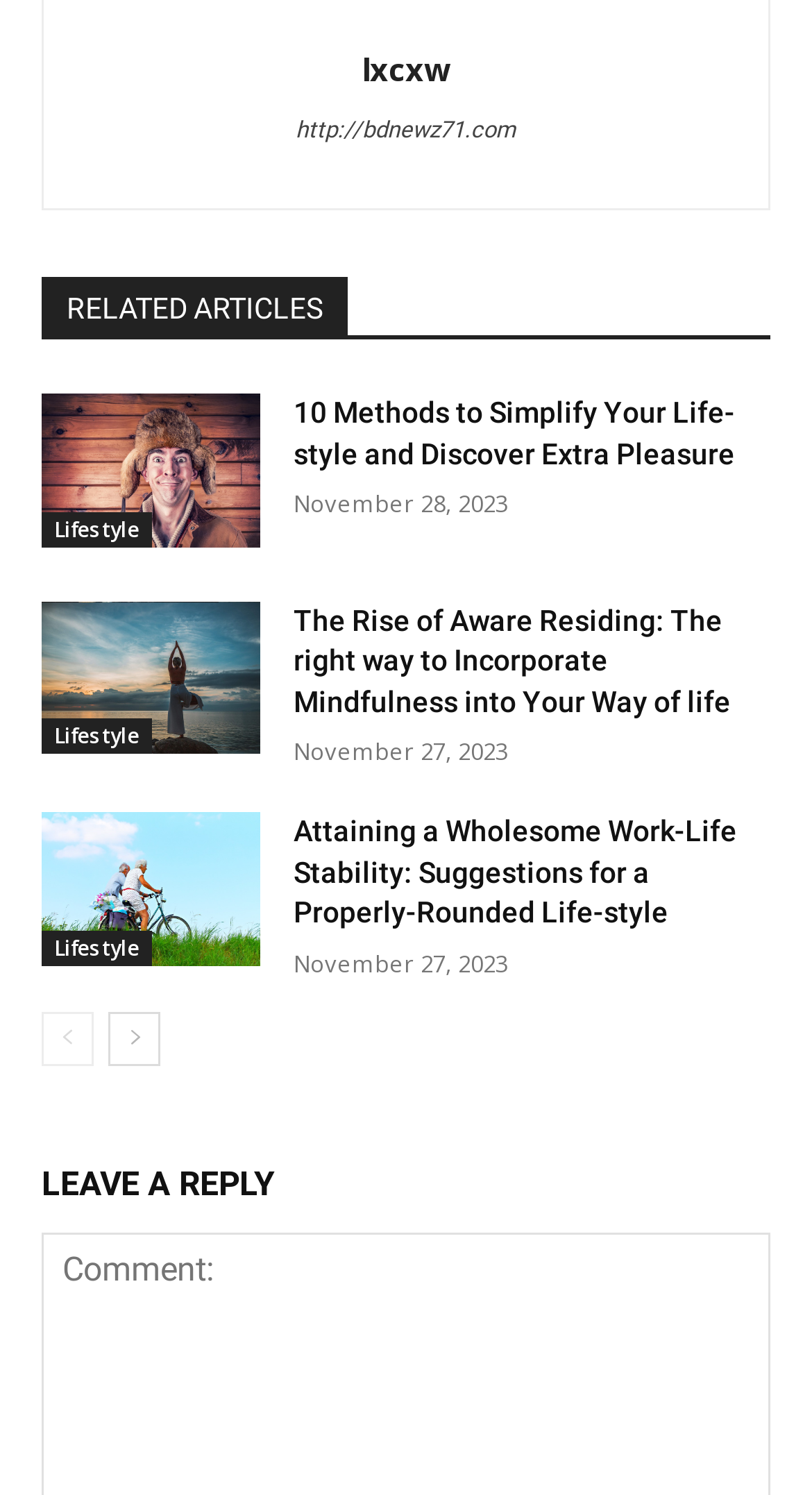Identify the bounding box coordinates for the element that needs to be clicked to fulfill this instruction: "go to the next page". Provide the coordinates in the format of four float numbers between 0 and 1: [left, top, right, bottom].

[0.133, 0.677, 0.197, 0.713]